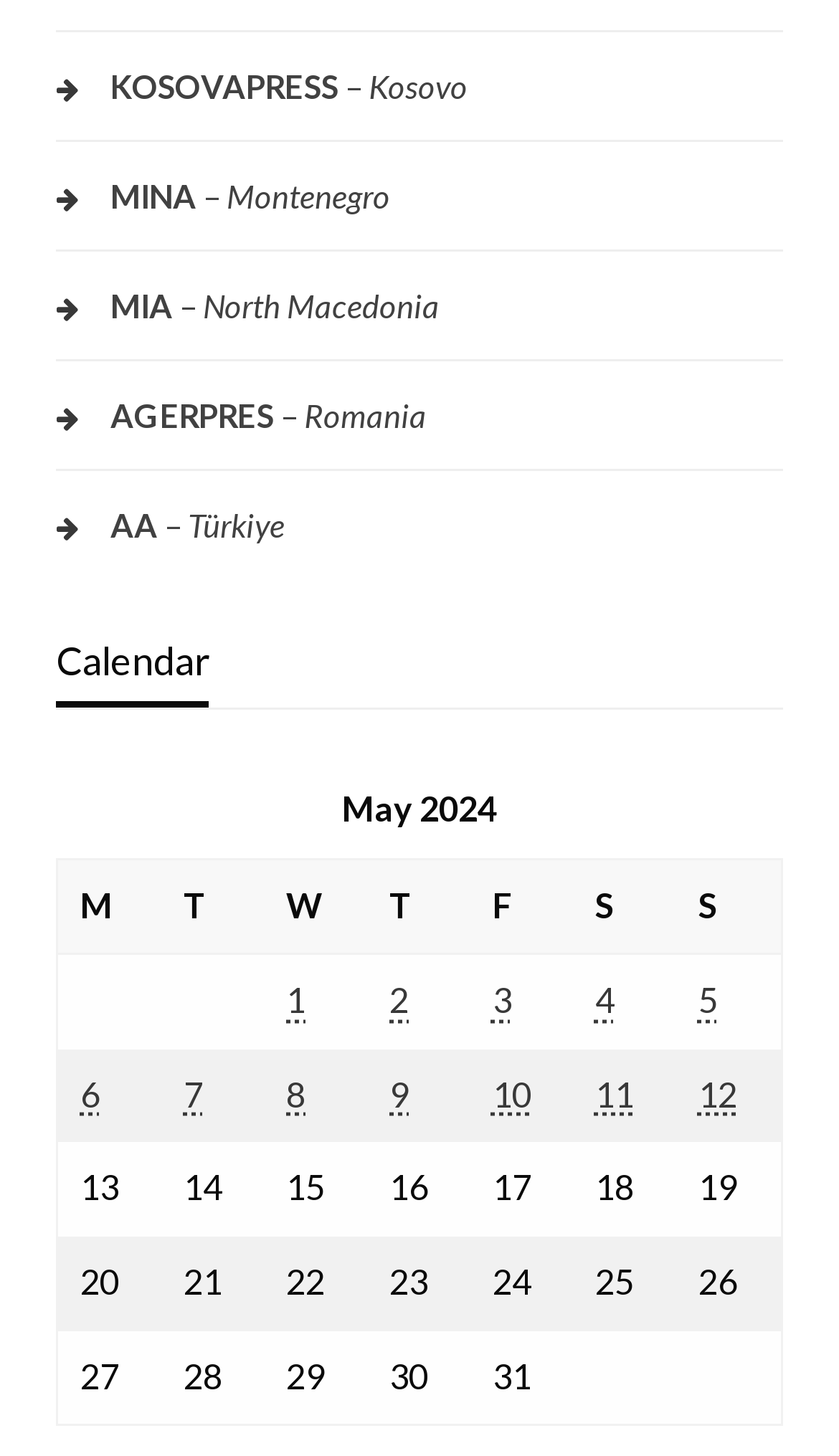Answer this question in one word or a short phrase: What is the last date with published posts?

May 31, 2024